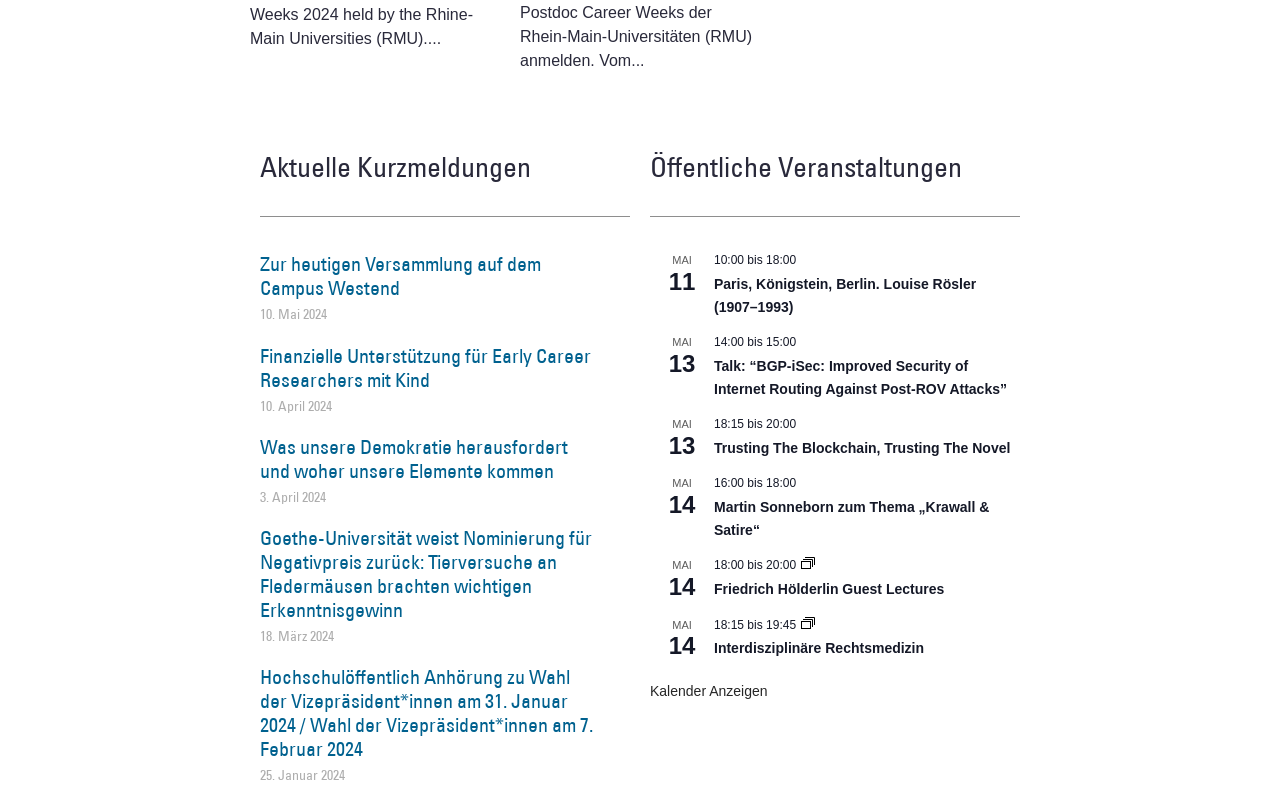Identify the bounding box of the UI element that matches this description: "Interdisziplinäre Rechtsmedizin".

[0.558, 0.795, 0.722, 0.816]